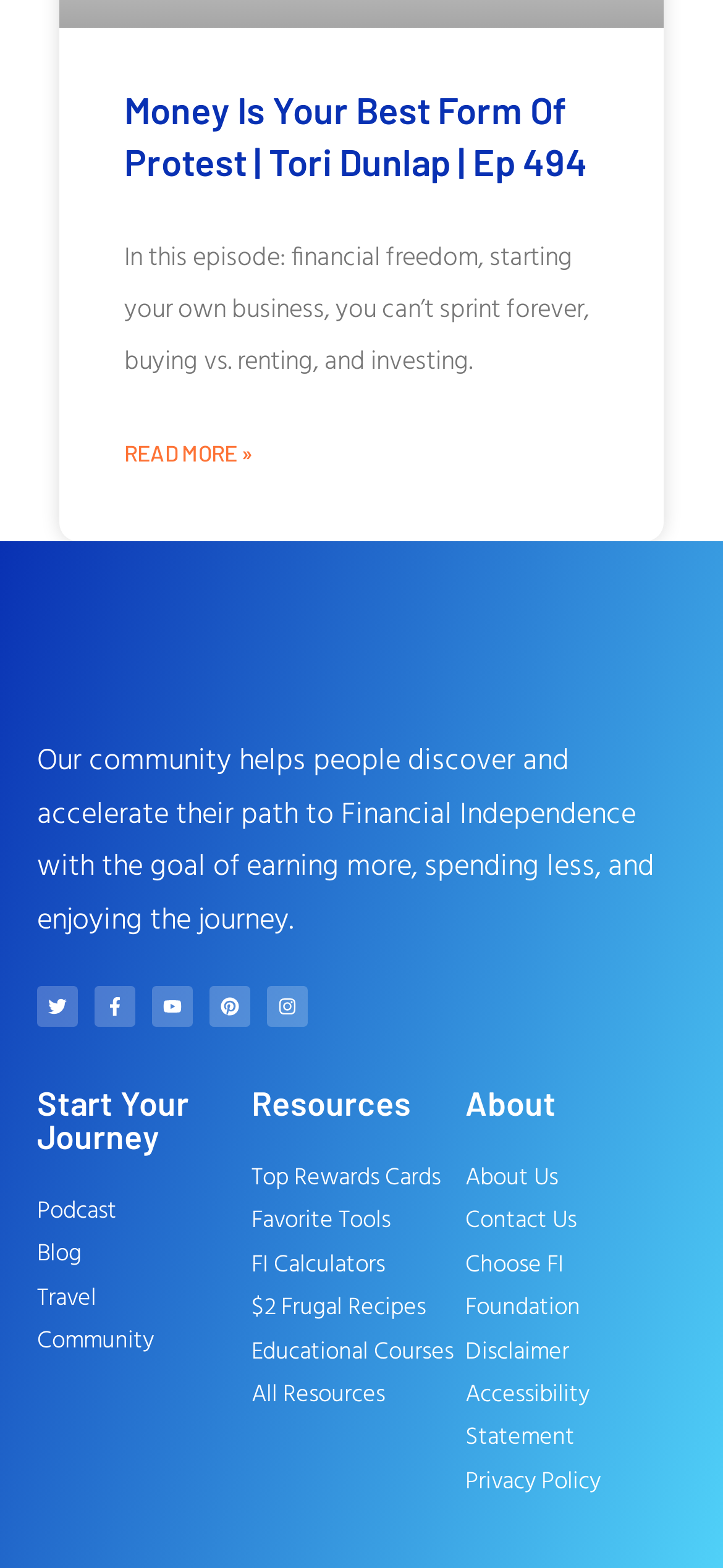What type of resources are available on this webpage? Based on the screenshot, please respond with a single word or phrase.

Financial tools and courses